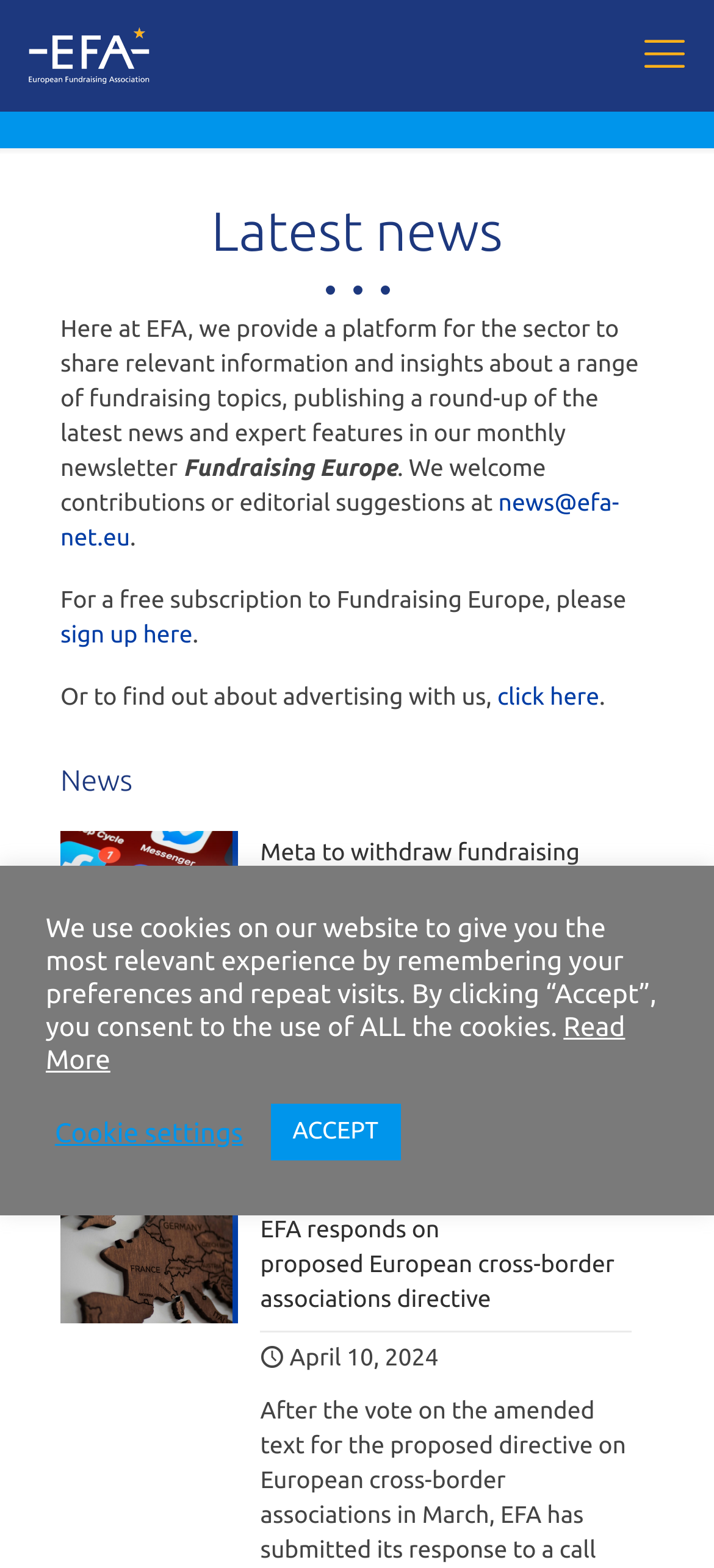What is the organization responding to in the second news article?
Based on the screenshot, give a detailed explanation to answer the question.

The organization's response can be found in the heading 'EFA responds on proposed European cross-border associations directive' which is located under the 'News' heading.